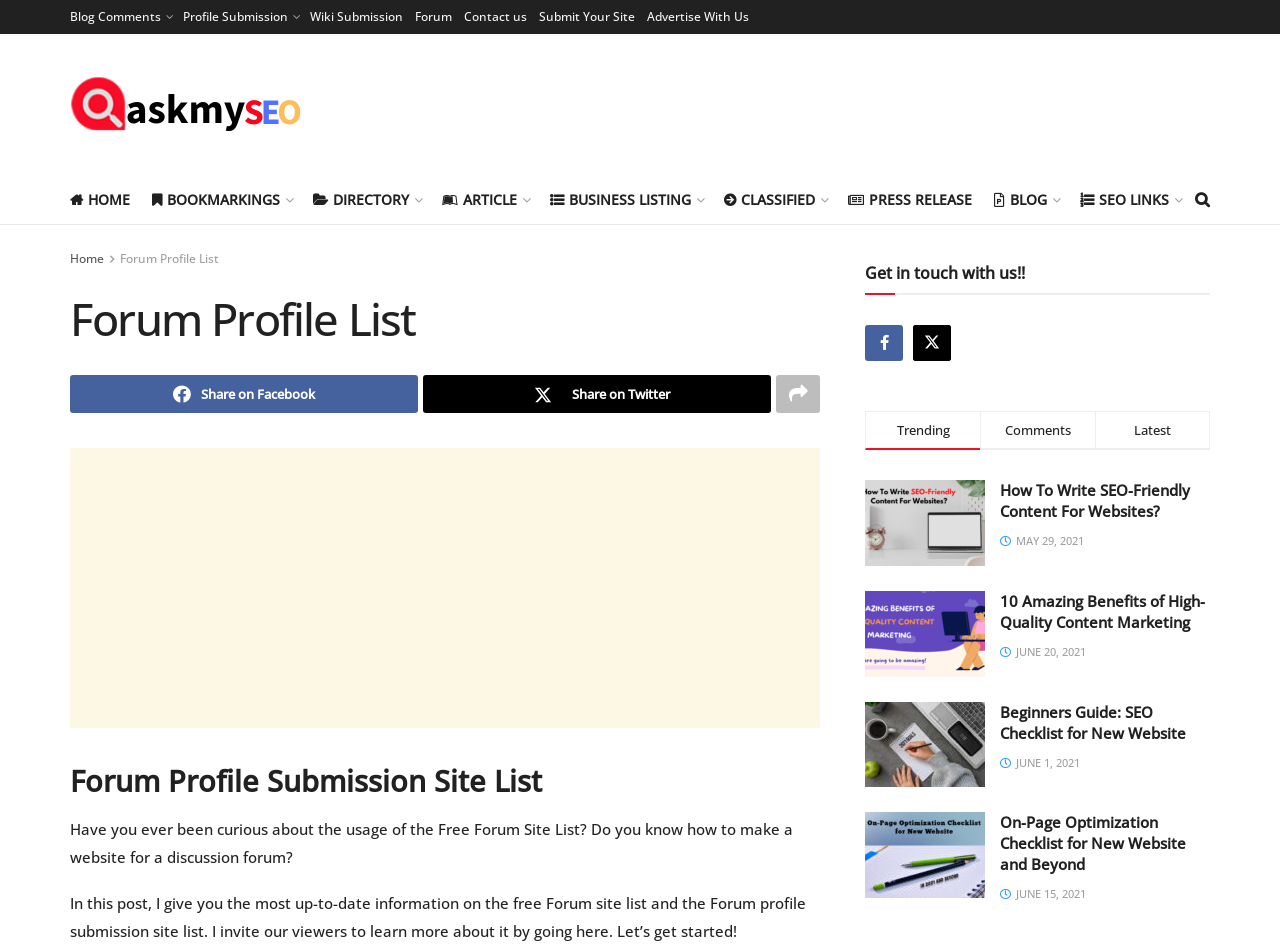Given the description parent_node: Share on Facebook, predict the bounding box coordinates of the UI element. Ensure the coordinates are in the format (top-left x, top-left y, bottom-right x, bottom-right y) and all values are between 0 and 1.

[0.606, 0.396, 0.641, 0.436]